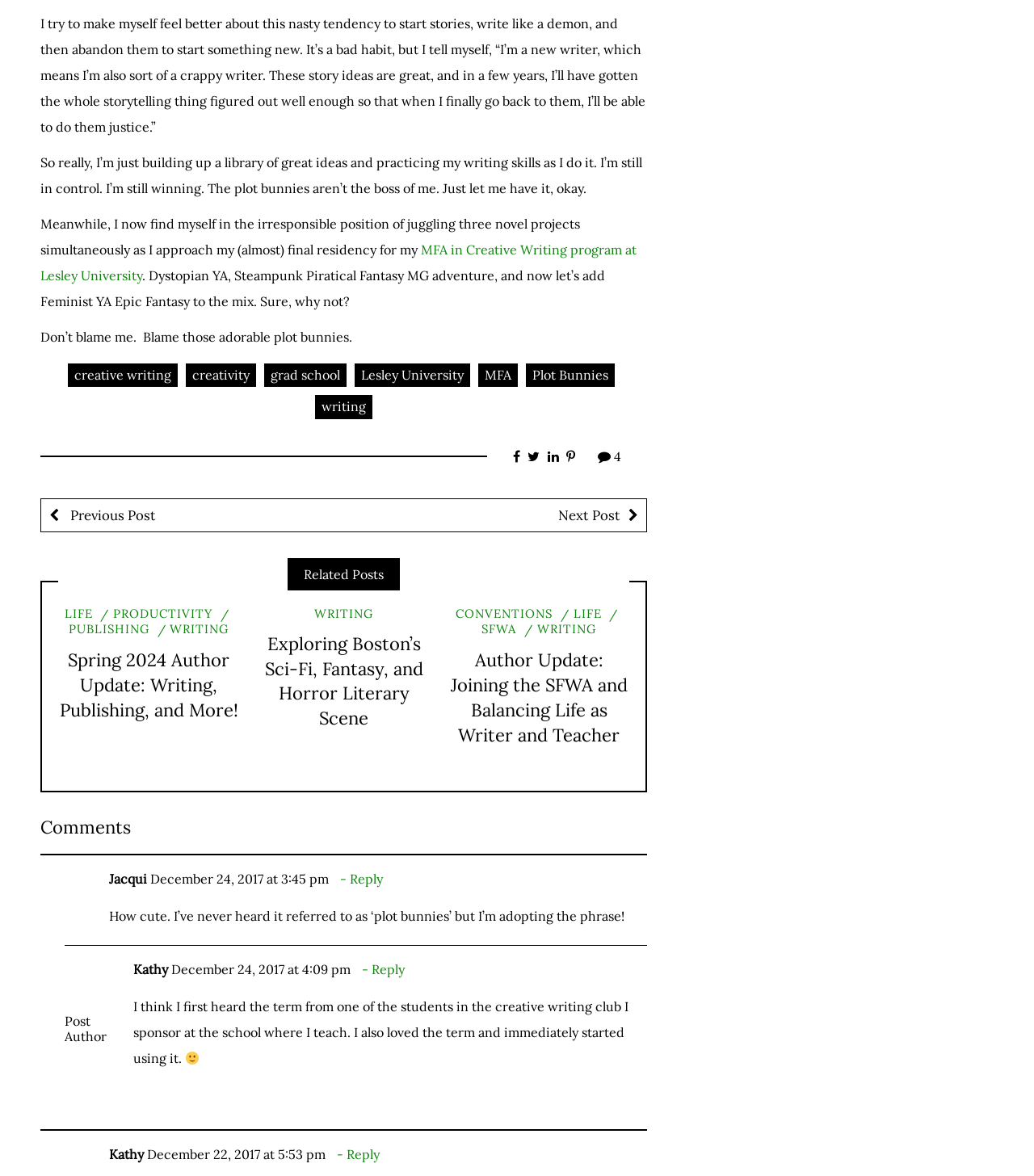What is the term used to describe the author's tendency to start new stories?
Give a one-word or short-phrase answer derived from the screenshot.

Plot bunnies